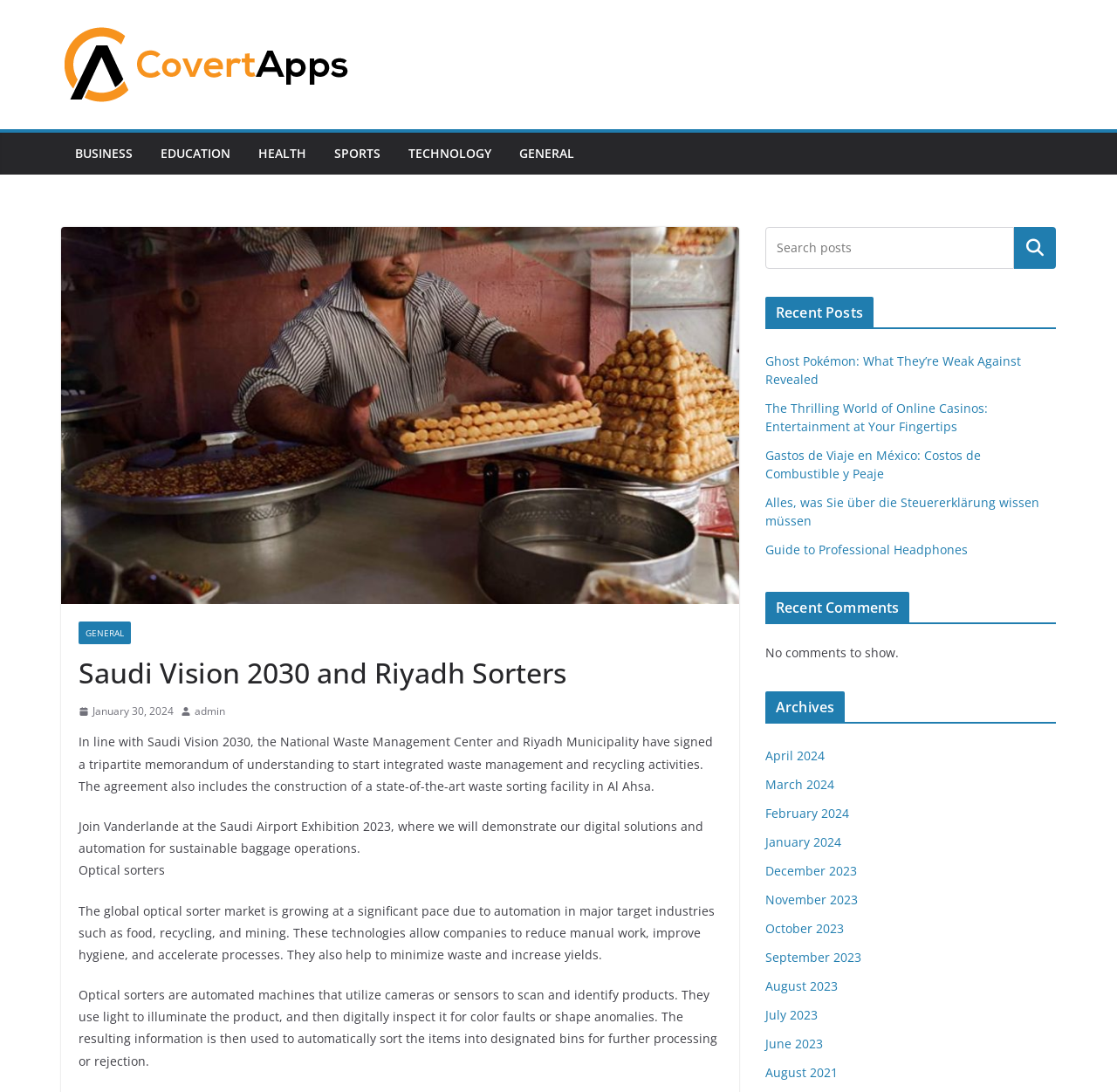Examine the image carefully and respond to the question with a detailed answer: 
What is the date of the latest article?

The answer can be found in the link element with the text 'January 30, 2024', which is located under the header element with the text 'Saudi Vision 2030 and Riyadh Sorters'.